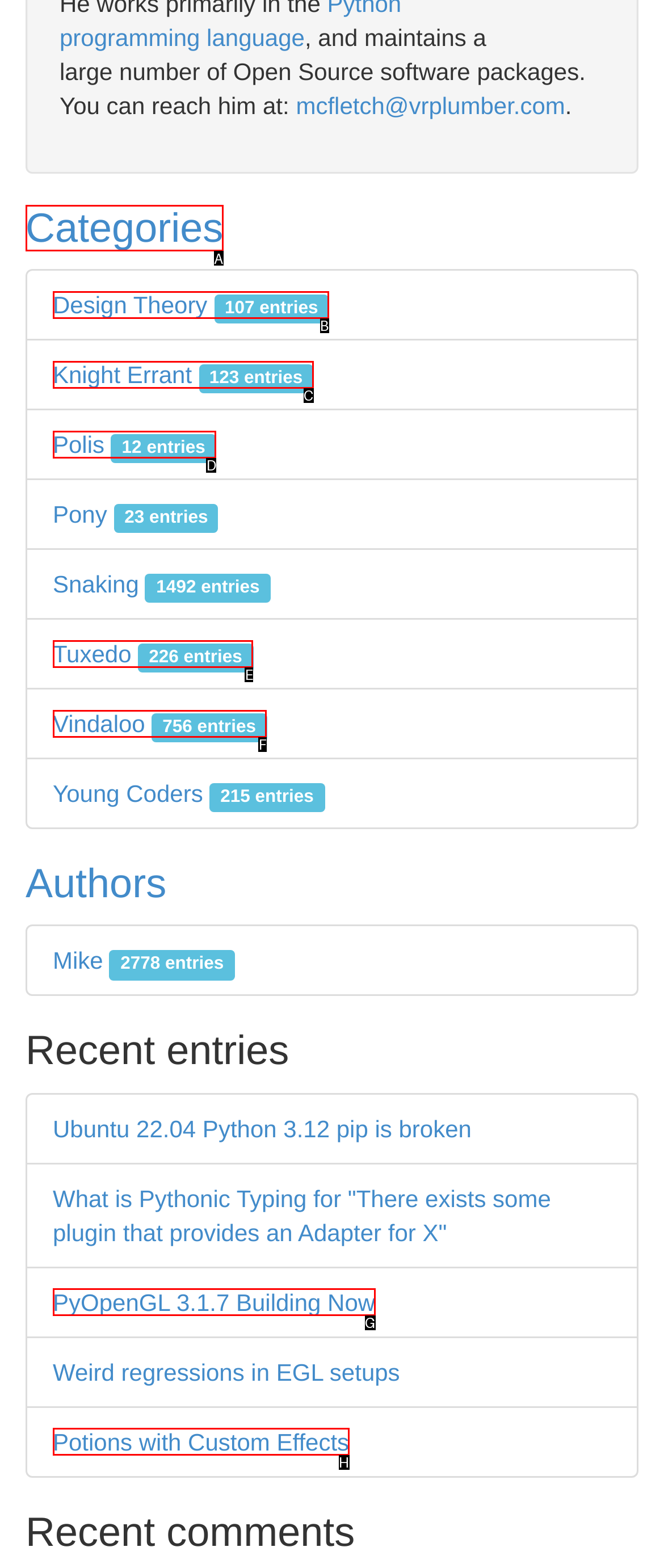From the given choices, indicate the option that best matches: Categories
State the letter of the chosen option directly.

A